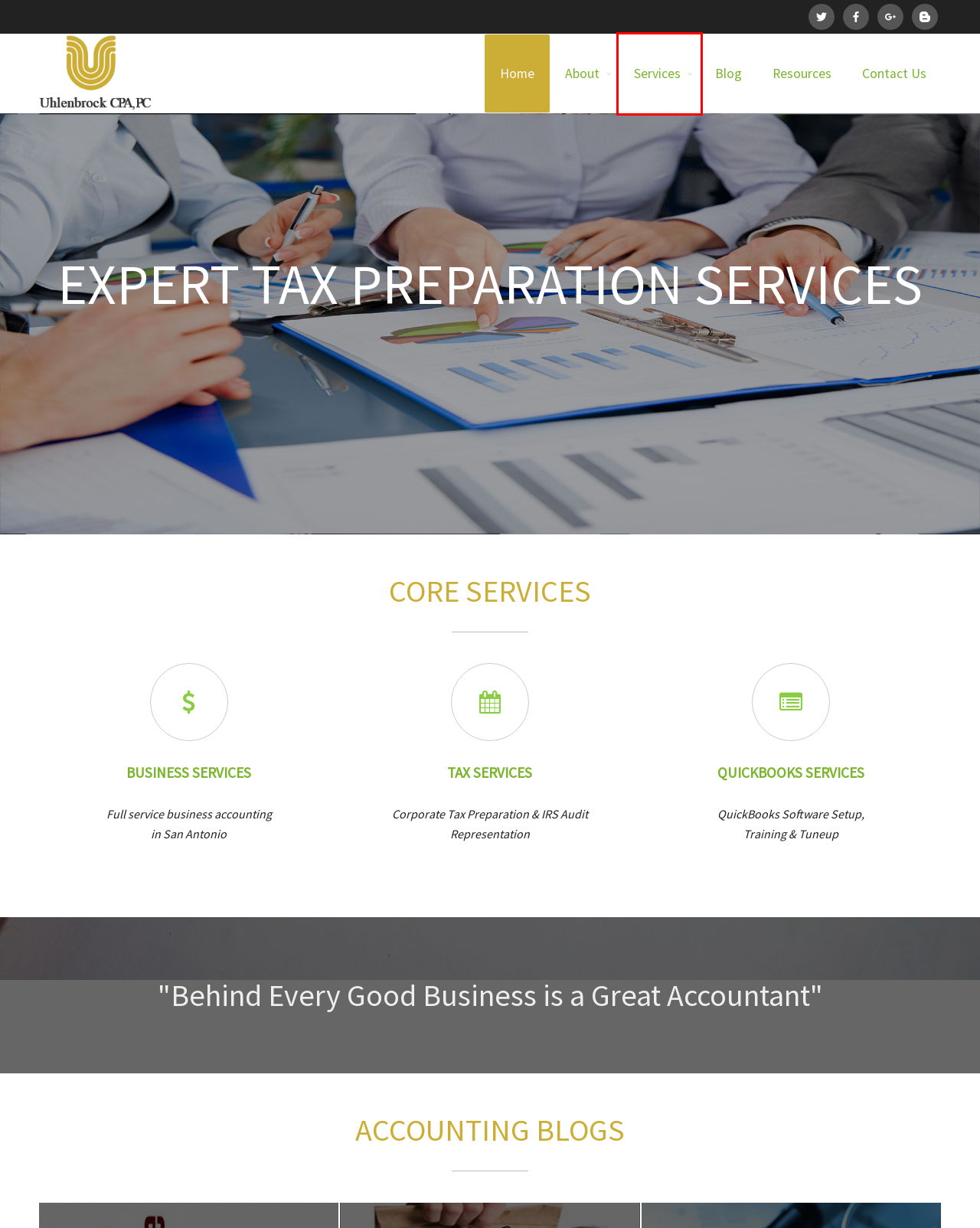You are provided a screenshot of a webpage featuring a red bounding box around a UI element. Choose the webpage description that most accurately represents the new webpage after clicking the element within the red bounding box. Here are the candidates:
A. Testimonial - Professional Corporate Tax services North San Antonio
B. Bookkeeping Services North San Antonio | Uhlenbrock CPA
C. Resources For Business Accounting Stone Oak North San Antonio
D. Choose Right CPA For Your Business CPA Services in San Antonio
E. Full Service Accounting Firm Stone Oak San Antonio - Uhlenbrock CPA
F. Uhlenbrock CPA - Contact Us - Hire for Accounting North San Antonio
G. Bookkeeping Services in San Antonio - Blog - Uhlenbrock CPA
H. Uhlenbrock CPA - Full Service Accounting Firm in San Antonio

E